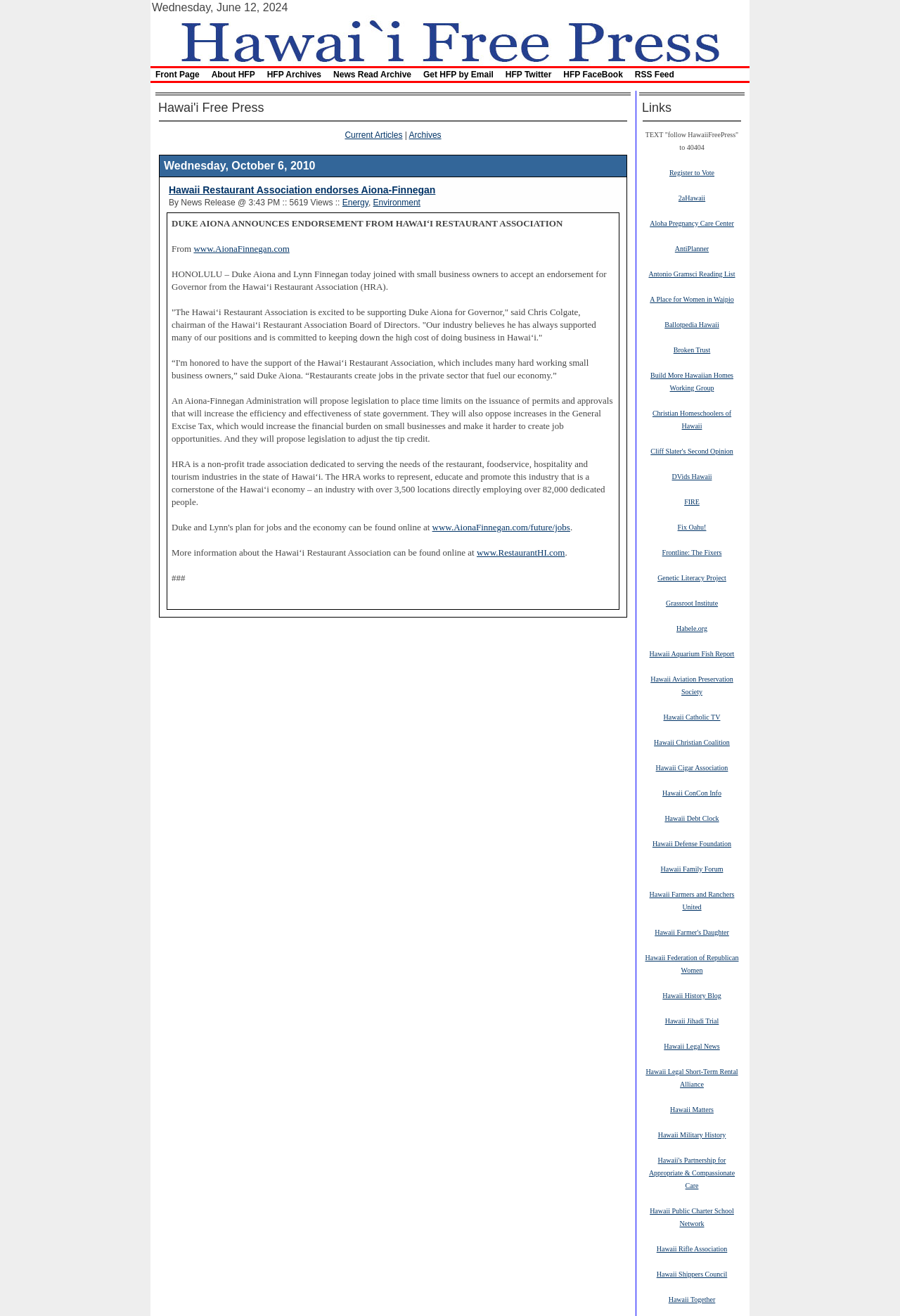Detail the various sections and features of the webpage.

The webpage is a news article from the Hawaii Free Press, with a focus on politics and current events. At the top of the page, there is a header section with a date, "Wednesday, June 12, 2024", and a navigation menu with links to various sections of the website, including the front page, archives, and news categories.

Below the header, there is a main content section that takes up most of the page. The article is titled "Hawaii Restaurant Association endorses Aiona-Finnegan" and is a news release about Duke Aiona and Lynn Finnegan receiving an endorsement from the Hawaii Restaurant Association for their gubernatorial campaign. The article includes a quote from Chris Colgate, chairman of the Hawaii Restaurant Association Board of Directors, and outlines the association's reasons for supporting Aiona-Finnegan.

The article is divided into several sections, with headings and subheadings that break up the text. There are also links to related websites and resources, including the Aiona-Finnegan campaign website and the Hawaii Restaurant Association website.

To the right of the main content section, there is a sidebar with a list of links to other websites and resources, including political organizations, advocacy groups, and news sources. These links are categorized under a "Links" heading.

At the bottom of the page, there is a footer section with a copyright notice and a link to the Hawaii Free Press website.